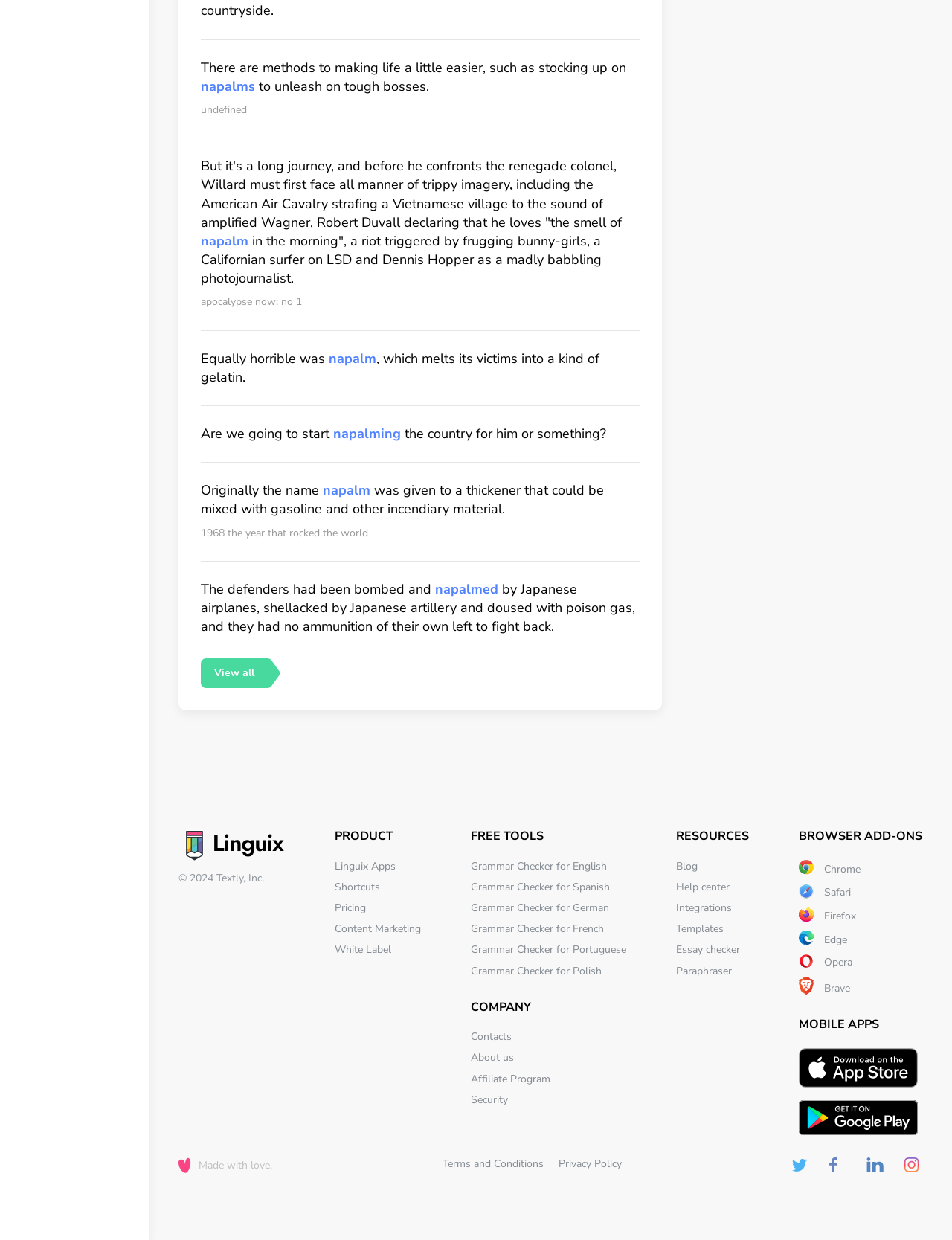How many language options are available for grammar checking?
Ensure your answer is thorough and detailed.

I counted the number of links under the 'FREE TOOLS' section that mention 'Grammar Checker for [language]', and found 5 options: English, Spanish, German, French, and Portuguese.